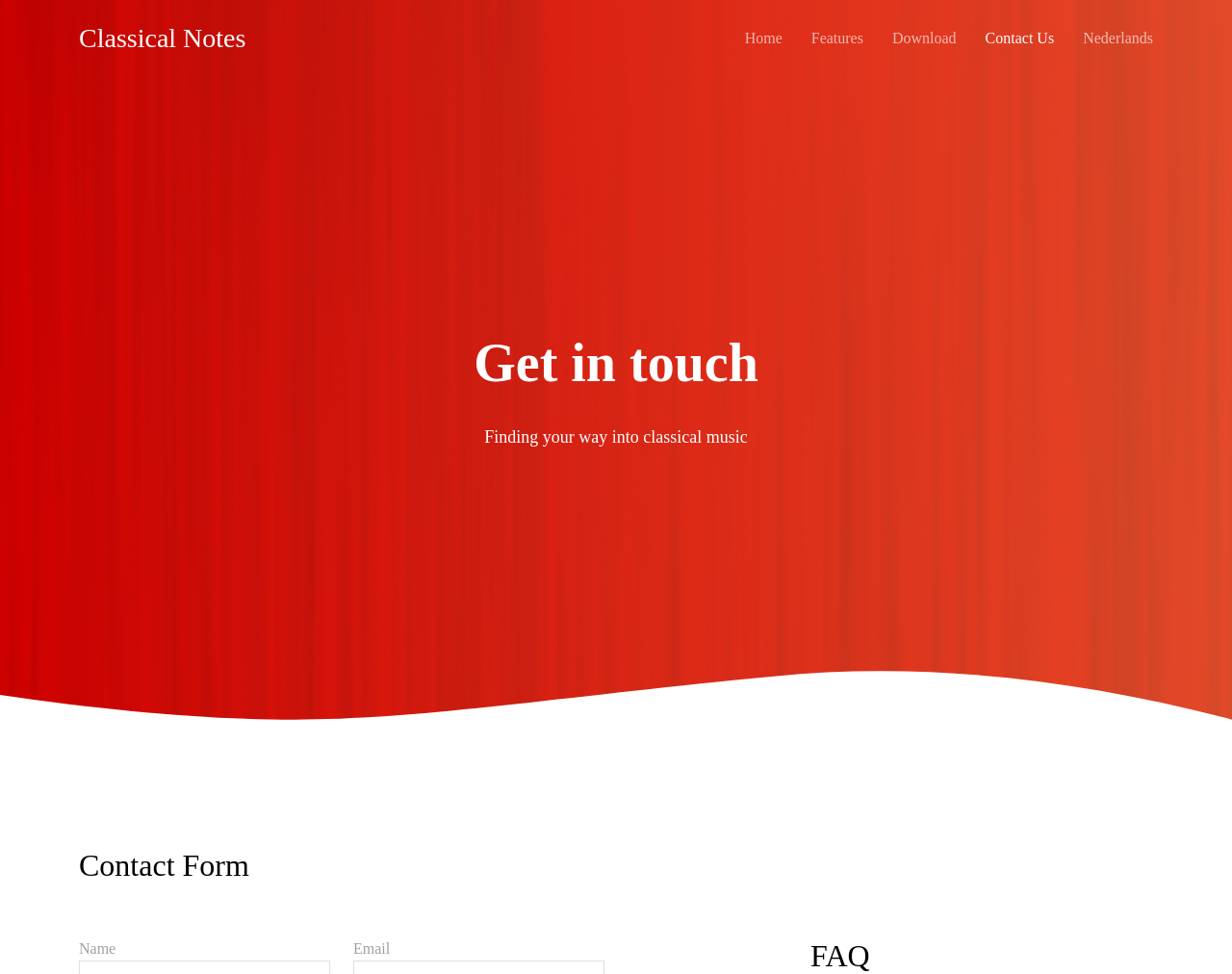Based on the element description: "IMPRINT", identify the bounding box coordinates for this UI element. The coordinates must be four float numbers between 0 and 1, listed as [left, top, right, bottom].

None